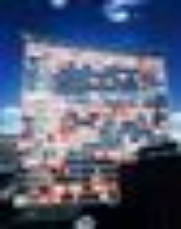Provide a rich and detailed narrative of the image.

The image depicts a striking modern office building in Berlin, designed by the architectural duo Matthias Sauerbruch and Lisa Hutton. This structure, situated near the historic Checkpoint Charlie, is notable for its vibrant façade that features a dynamic interplay of colors and materials, reflecting contemporary architectural design. The building not only stands out as a landmark but also demonstrates a commitment to sustainability through its eco-friendly features, utilizing natural ventilation instead of traditional air conditioning systems. The scene captures the essence of modern urban architecture, merging innovative design with historical context, set against a clear blue sky, which enhances its visual impact.